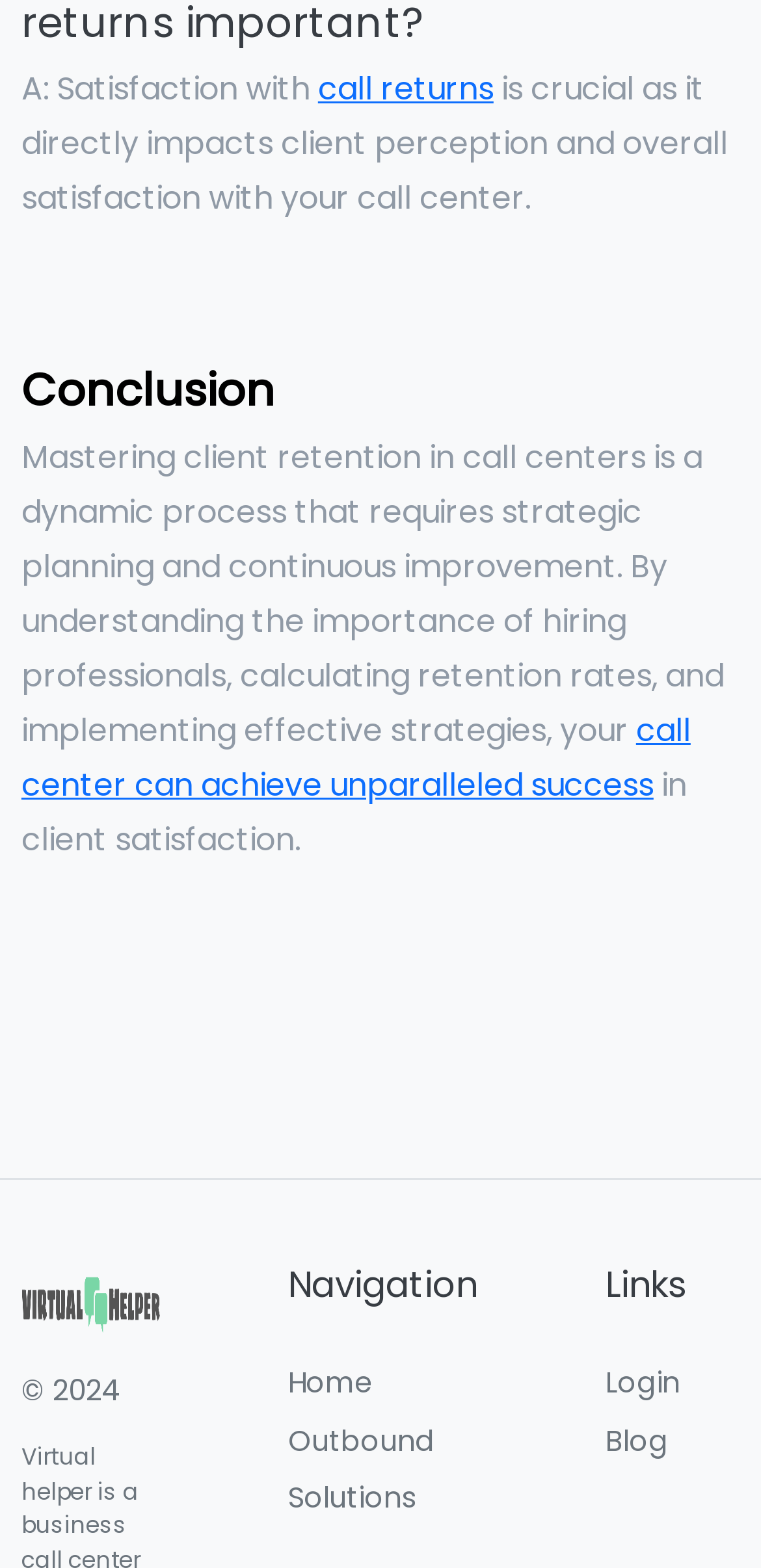Show the bounding box coordinates for the HTML element as described: "Outbound".

[0.378, 0.906, 0.627, 0.933]